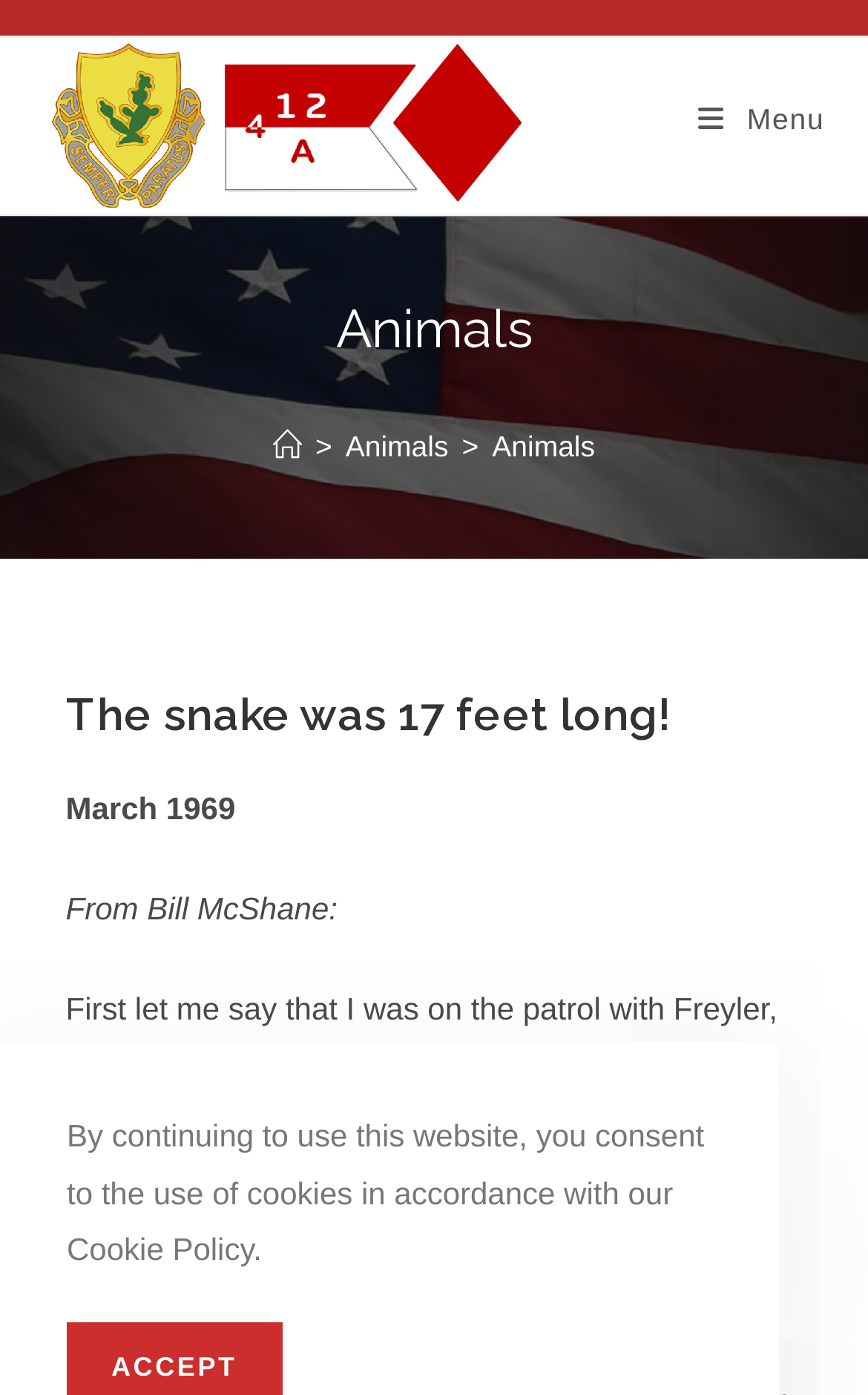Given the element description: "Menu Close", predict the bounding box coordinates of the UI element it refers to, using four float numbers between 0 and 1, i.e., [left, top, right, bottom].

[0.804, 0.073, 0.95, 0.097]